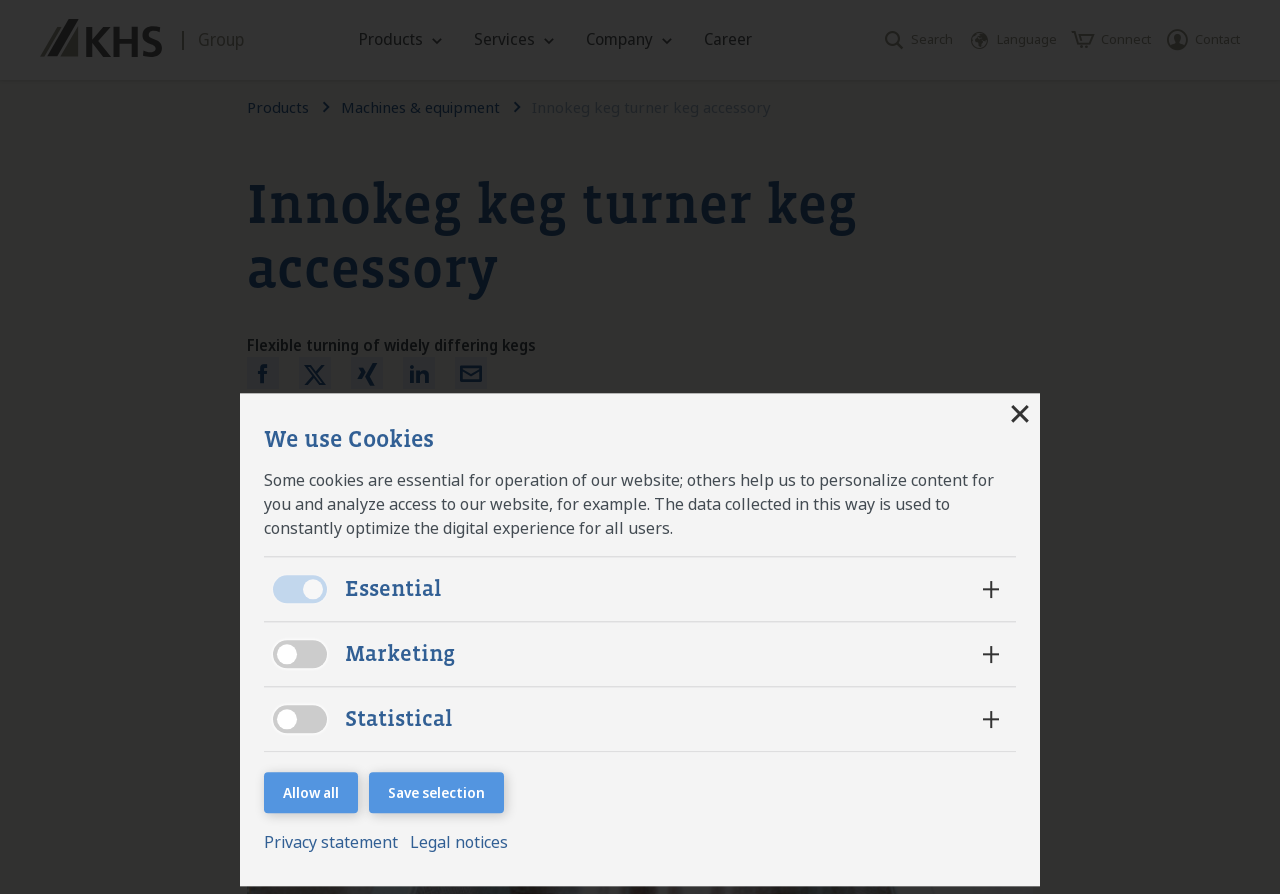What type of cookies are essential for the website's function?
Please answer the question with a single word or phrase, referencing the image.

Essential cookies